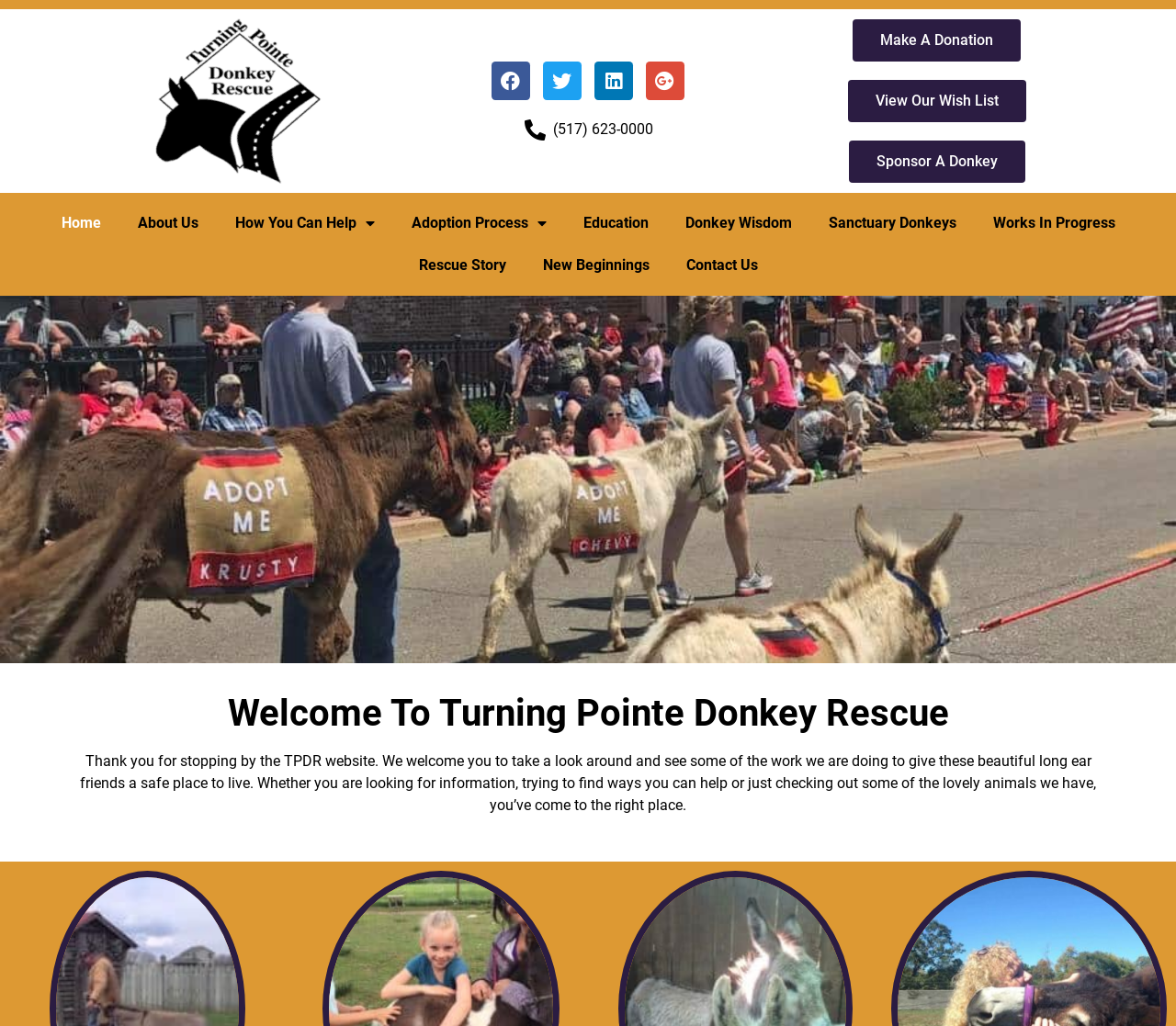Could you specify the bounding box coordinates for the clickable section to complete the following instruction: "Make a donation"?

[0.725, 0.019, 0.868, 0.06]